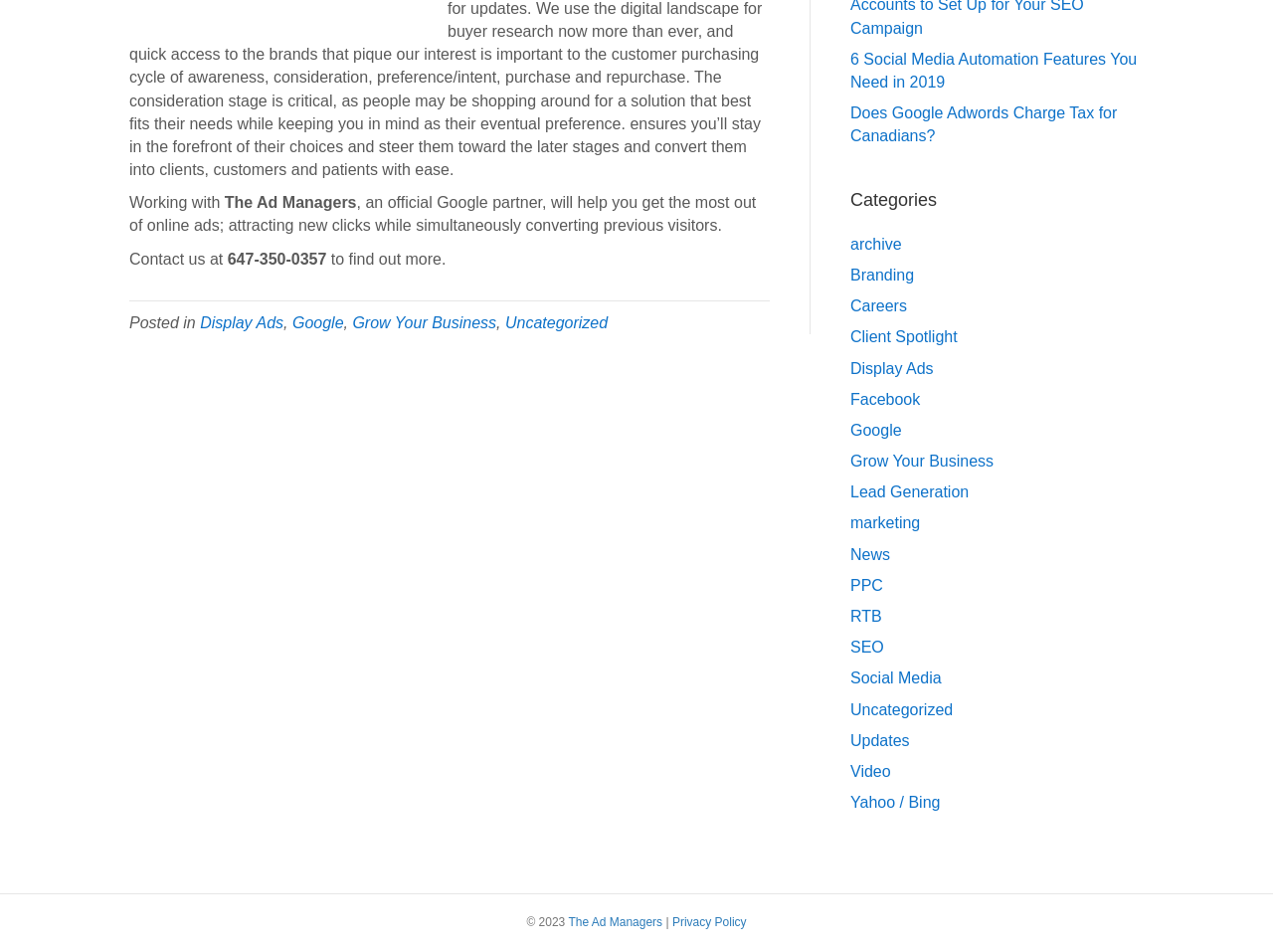Bounding box coordinates are specified in the format (top-left x, top-left y, bottom-right x, bottom-right y). All values are floating point numbers bounded between 0 and 1. Please provide the bounding box coordinate of the region this sentence describes: Careers

[0.668, 0.313, 0.712, 0.33]